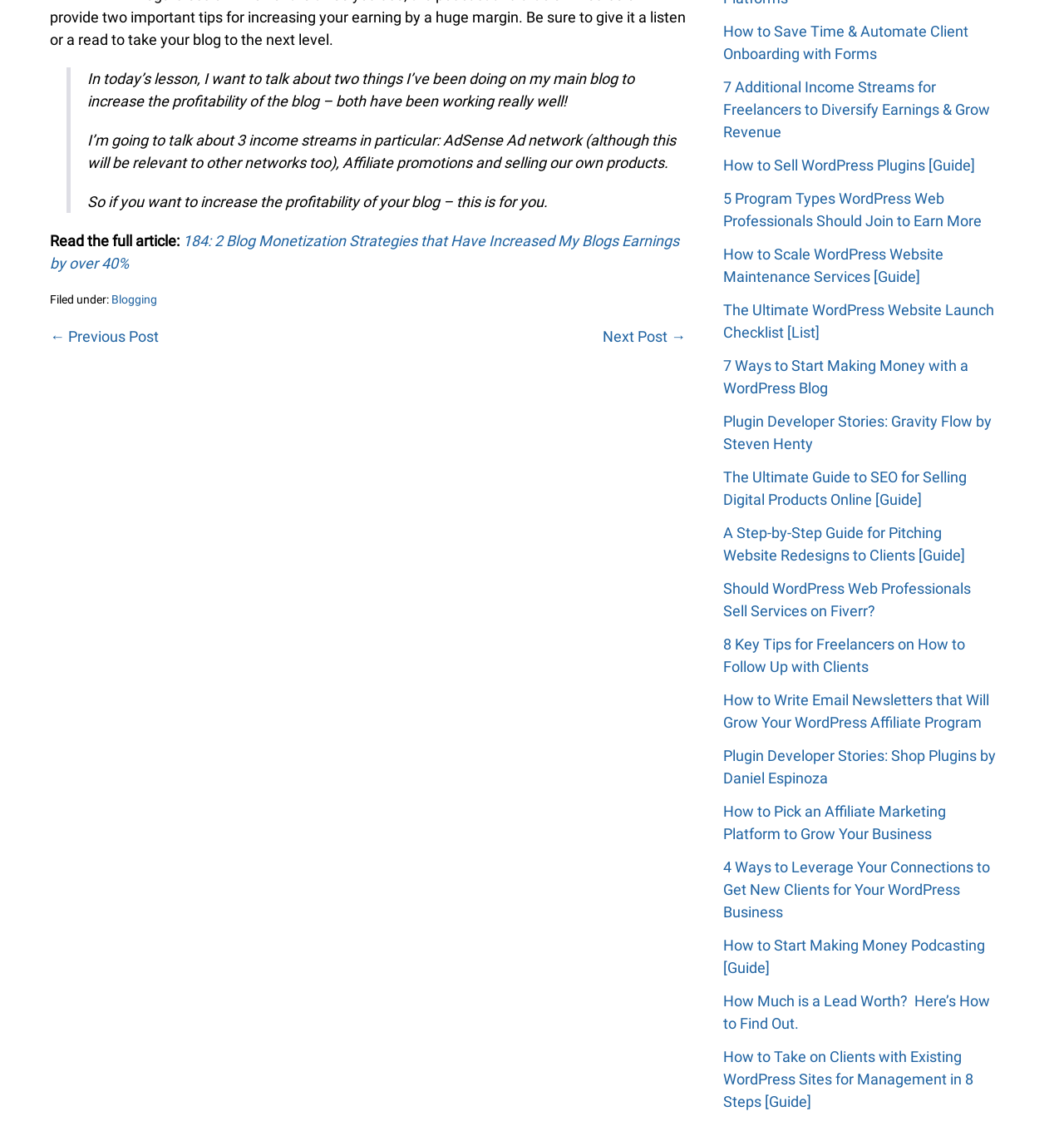Identify the bounding box coordinates for the UI element mentioned here: "← Previous Post". Provide the coordinates as four float values between 0 and 1, i.e., [left, top, right, bottom].

[0.047, 0.287, 0.149, 0.302]